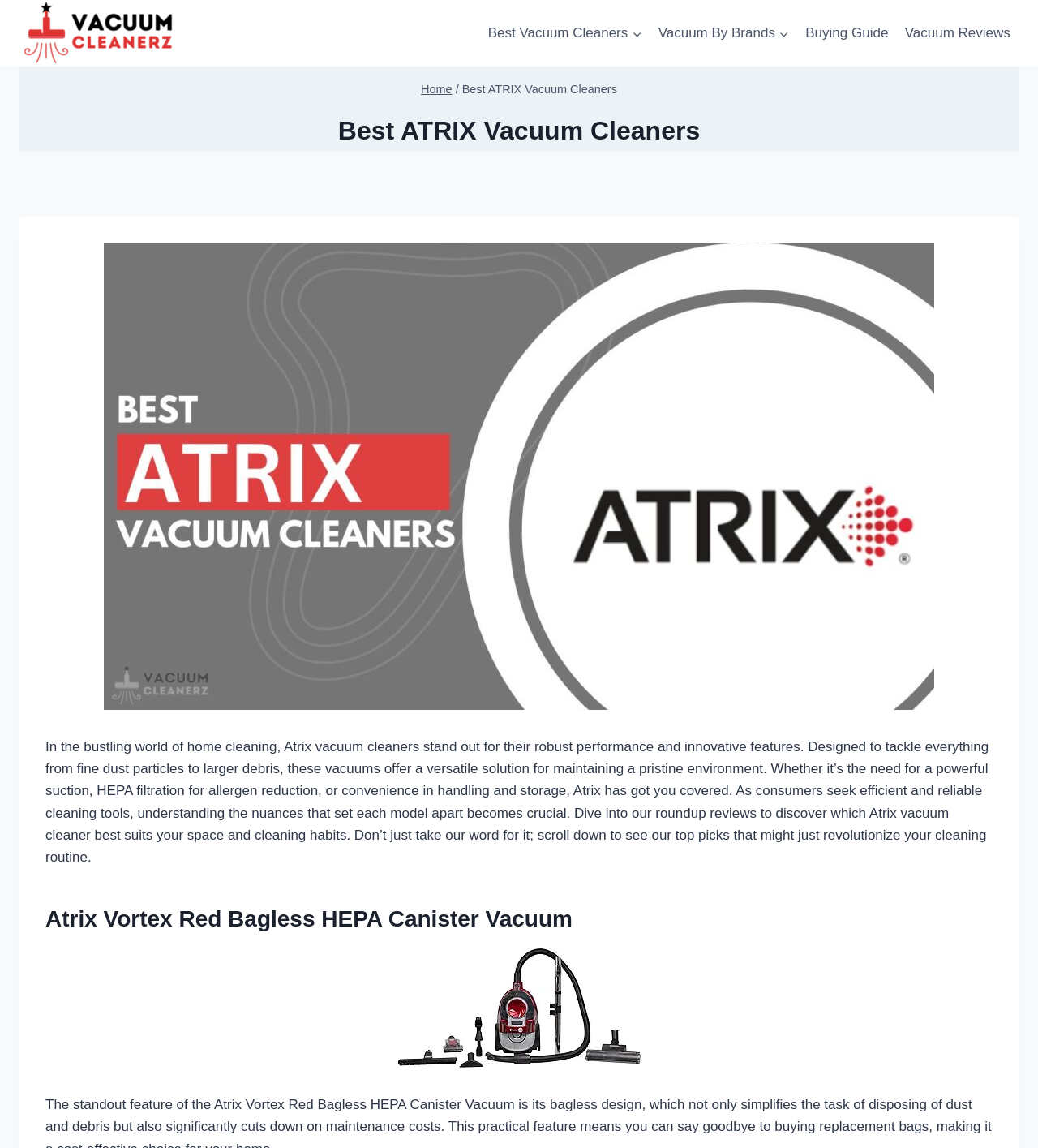Determine the bounding box coordinates of the UI element described by: "Products".

None